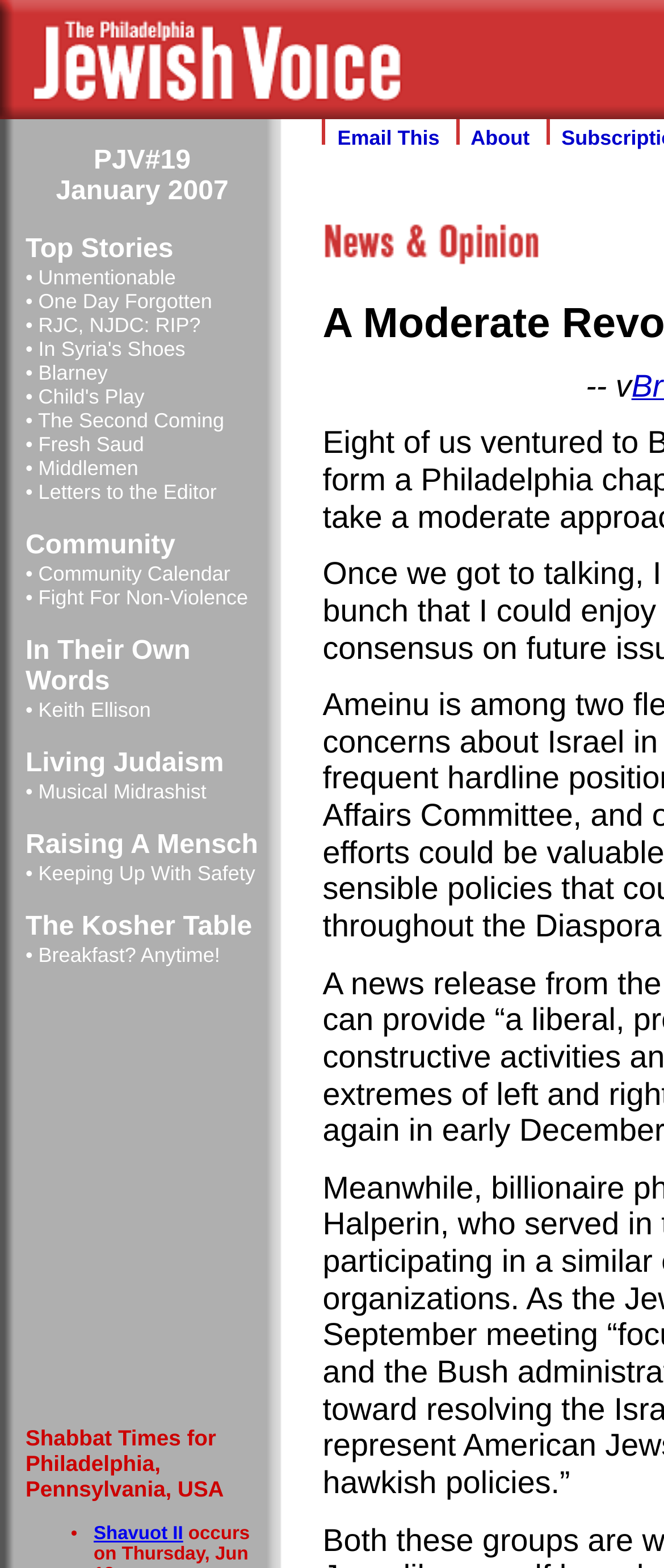What is the topic of the article 'In Syria's Shoes'?
Please look at the screenshot and answer using one word or phrase.

Syria